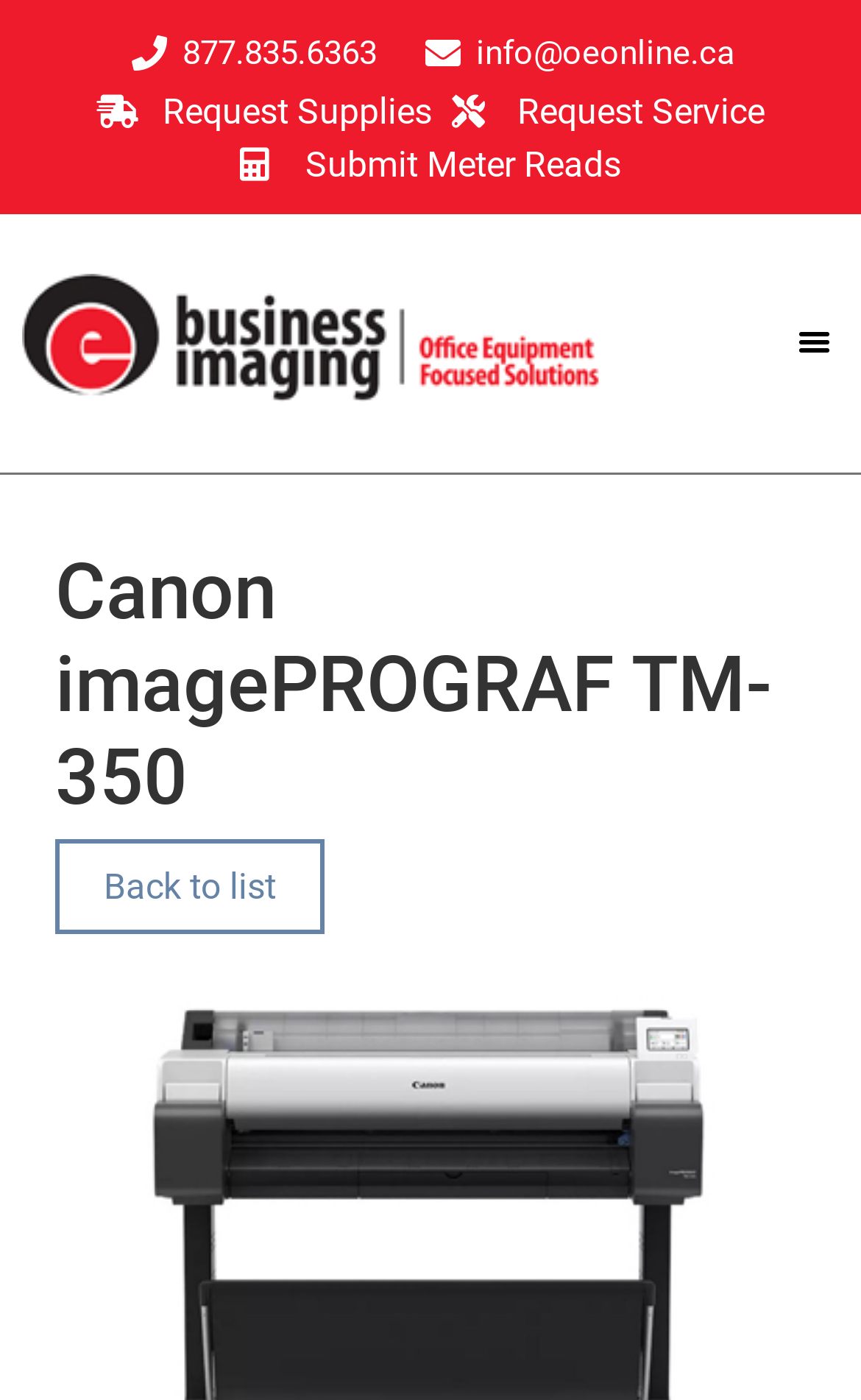What is the name of the printer model?
Look at the screenshot and give a one-word or phrase answer.

Canon imagePROGRAF TM-350